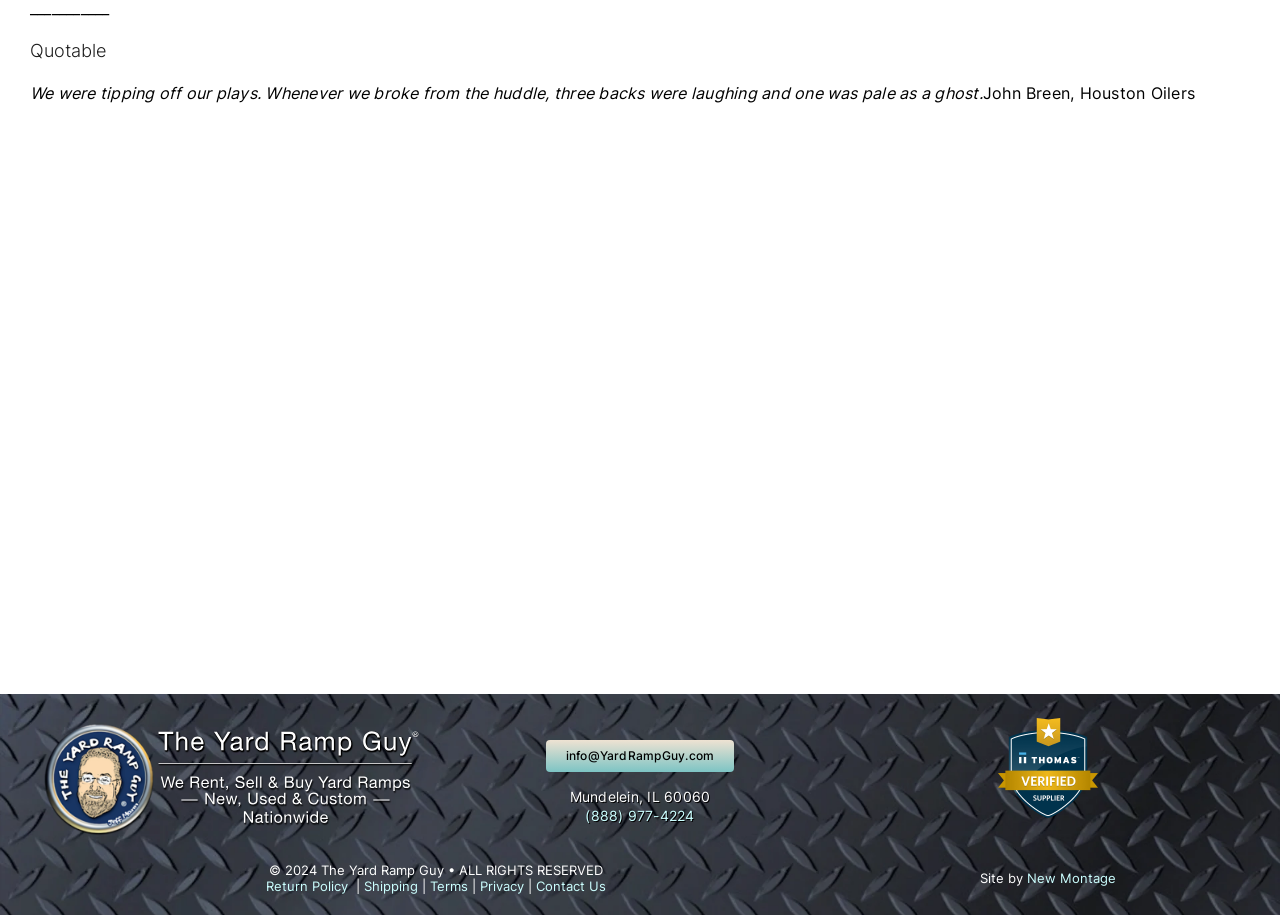Predict the bounding box coordinates of the area that should be clicked to accomplish the following instruction: "Click the email link". The bounding box coordinates should consist of four float numbers between 0 and 1, i.e., [left, top, right, bottom].

[0.426, 0.808, 0.574, 0.843]